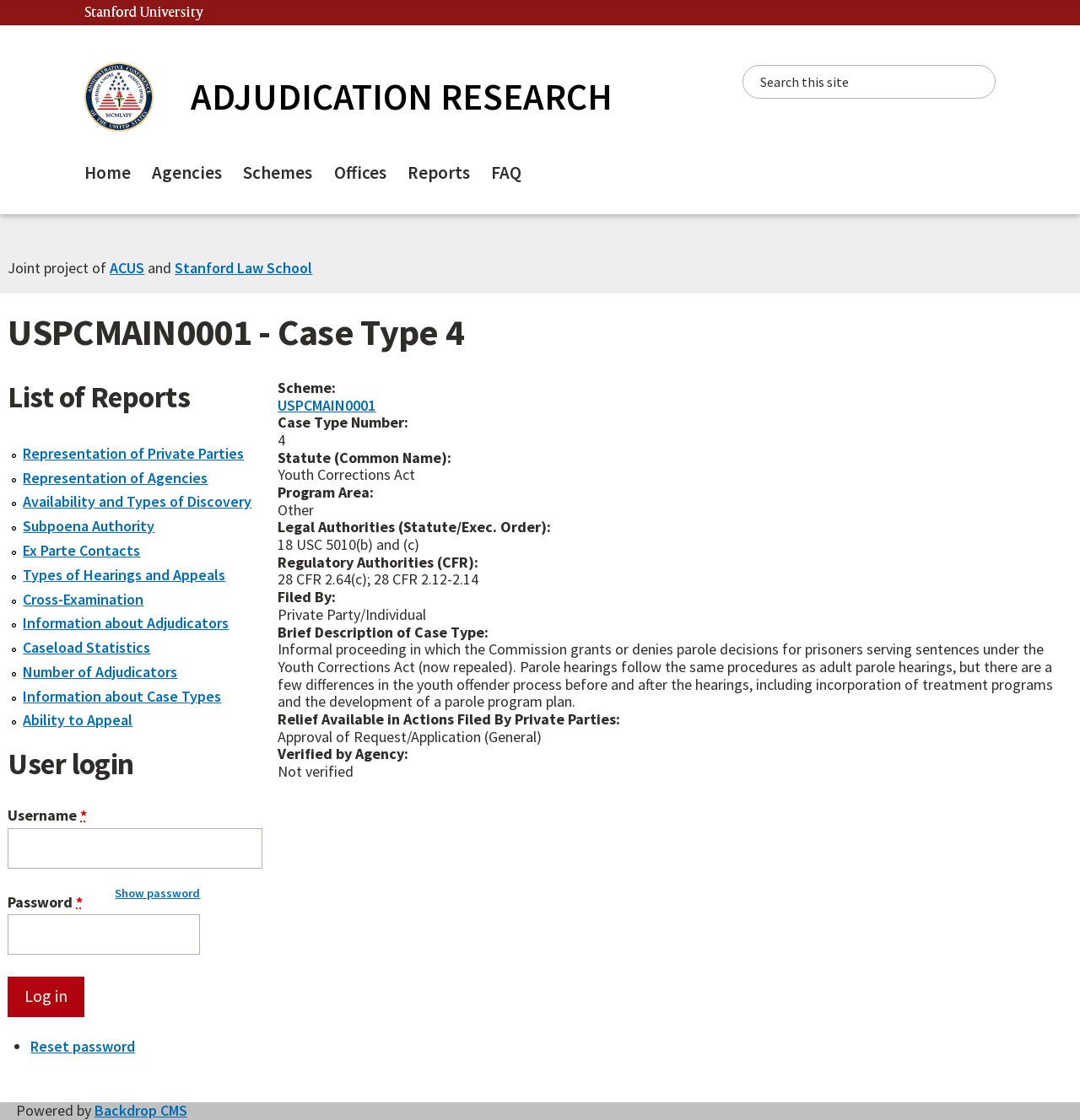What is the username field label?
Please answer the question with a detailed and comprehensive explanation.

The username field label can be found in the 'User login' section of the webpage, above the textbox where the user is supposed to enter their username, which is labeled as 'Username'.